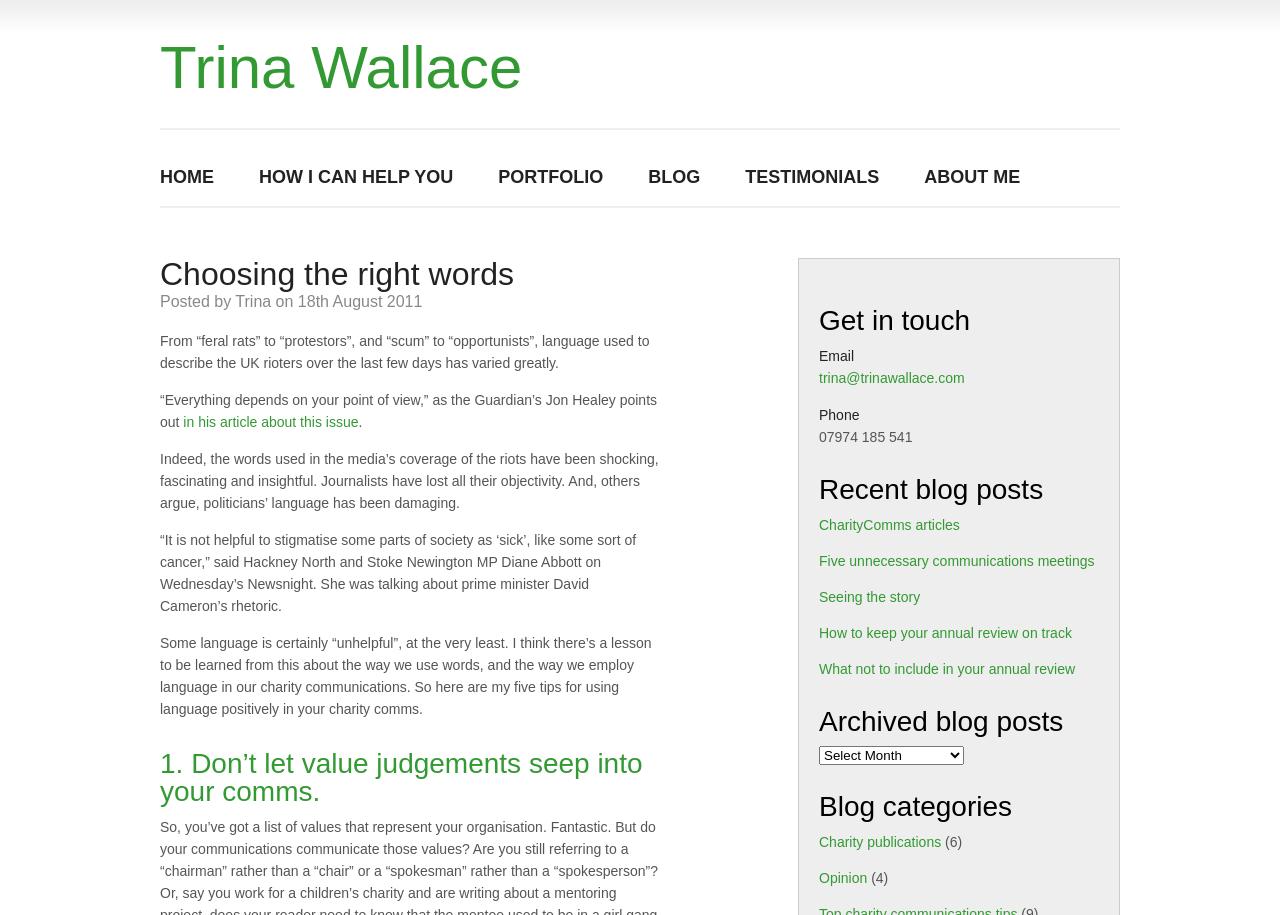What is the topic of the blog post?
Give a detailed and exhaustive answer to the question.

The topic of the blog post can be inferred from the static text elements that describe the content of the post. The text mentions language used to describe UK rioters, and how it relates to charity communications.